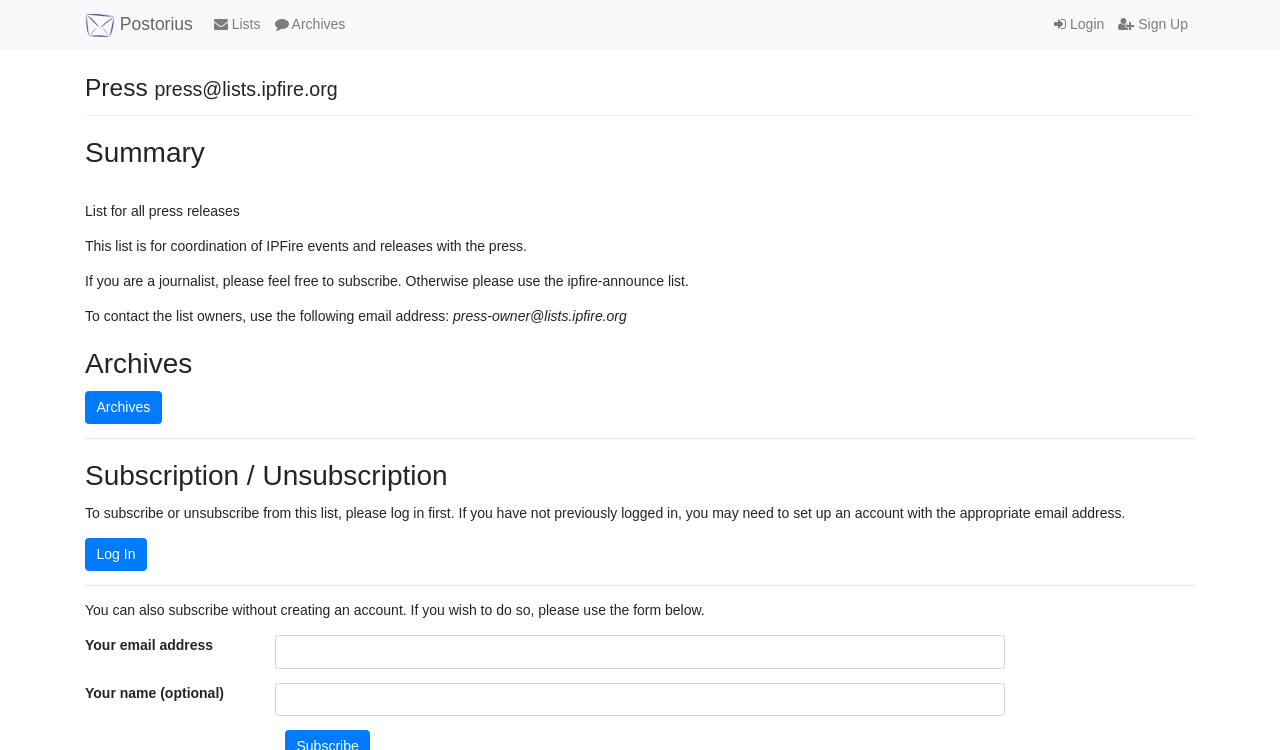Respond to the question below with a single word or phrase: What is the logo on the top left?

Mailman logo